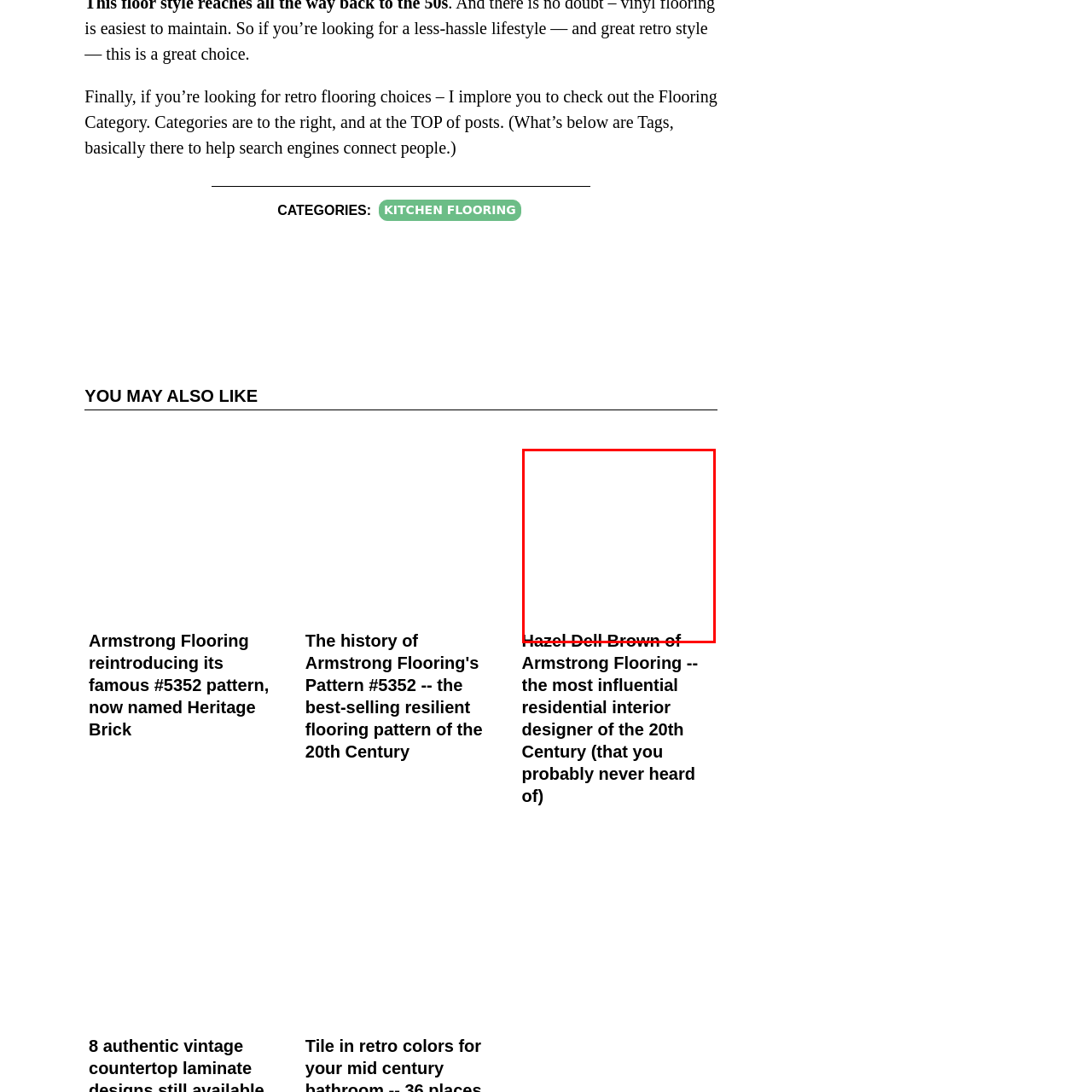Deliver a detailed account of the image that lies within the red box.

The image features the distinctive flooring design known as "Hazel Dell Brown," associated with Armstrong Flooring. This pattern is celebrated for its historical significance and influence in residential interior design during the 20th century. The accompanying text highlights the importance of Hazel Dell Brown, referring to its impact on the industry and its recognition as a notable design choice. This image is a part of a collection that explores retro flooring options, suggesting that the Hazel Dell Brown design is a perfect example for those interested in vintage styles.